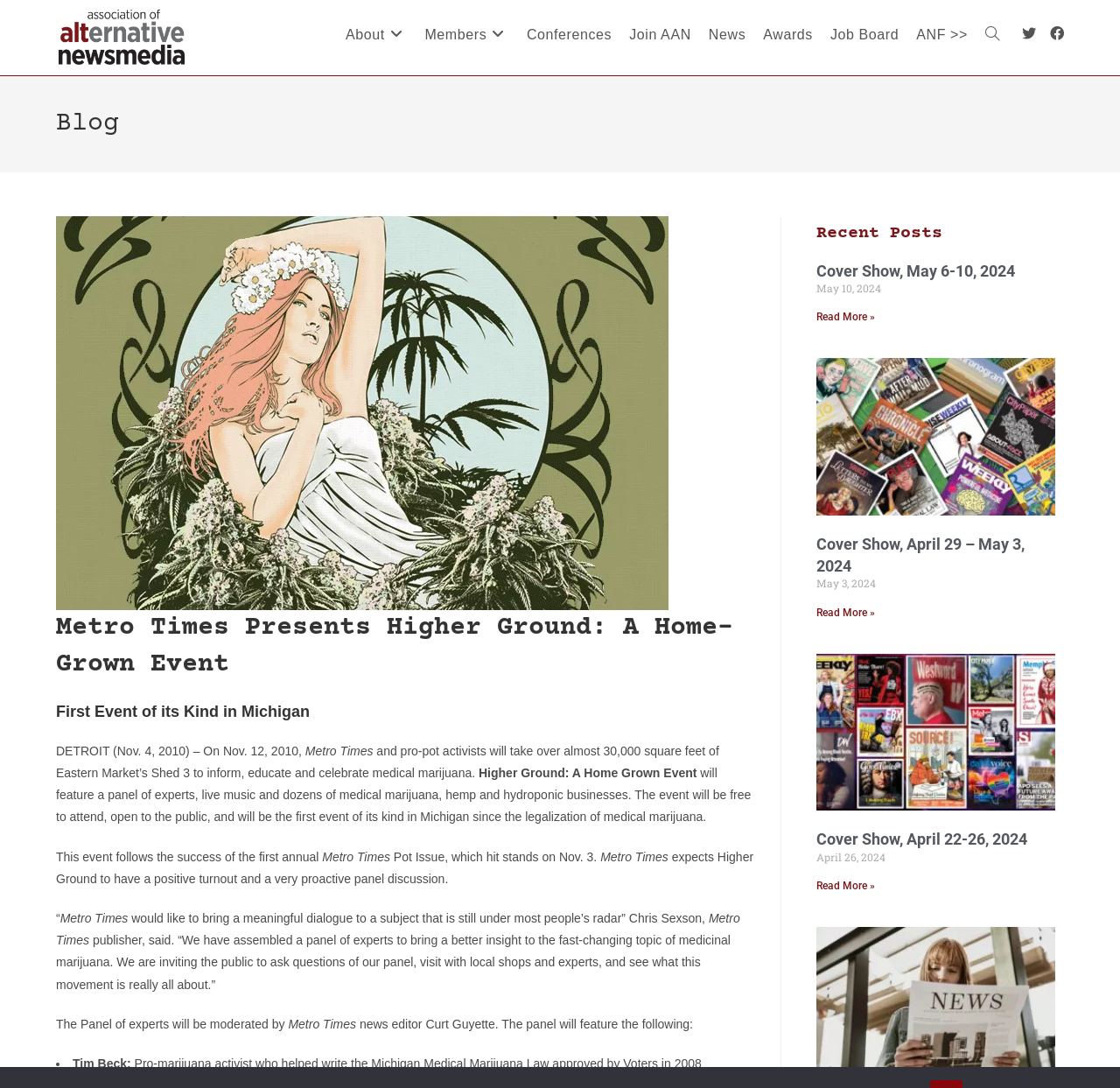What is the location of the event? Analyze the screenshot and reply with just one word or a short phrase.

Eastern Market’s Shed 3